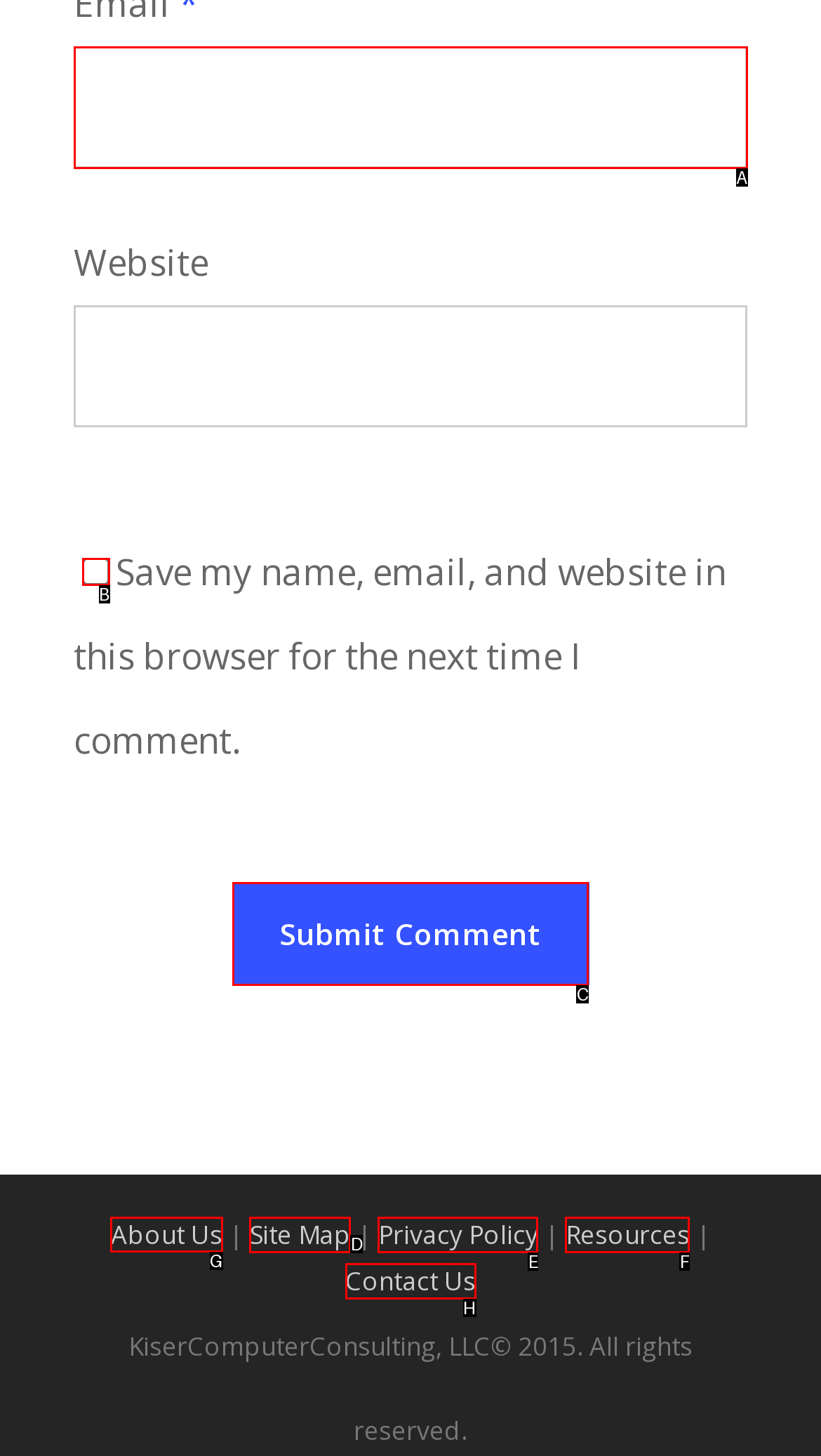Which UI element's letter should be clicked to achieve the task: Go to About Us
Provide the letter of the correct choice directly.

G